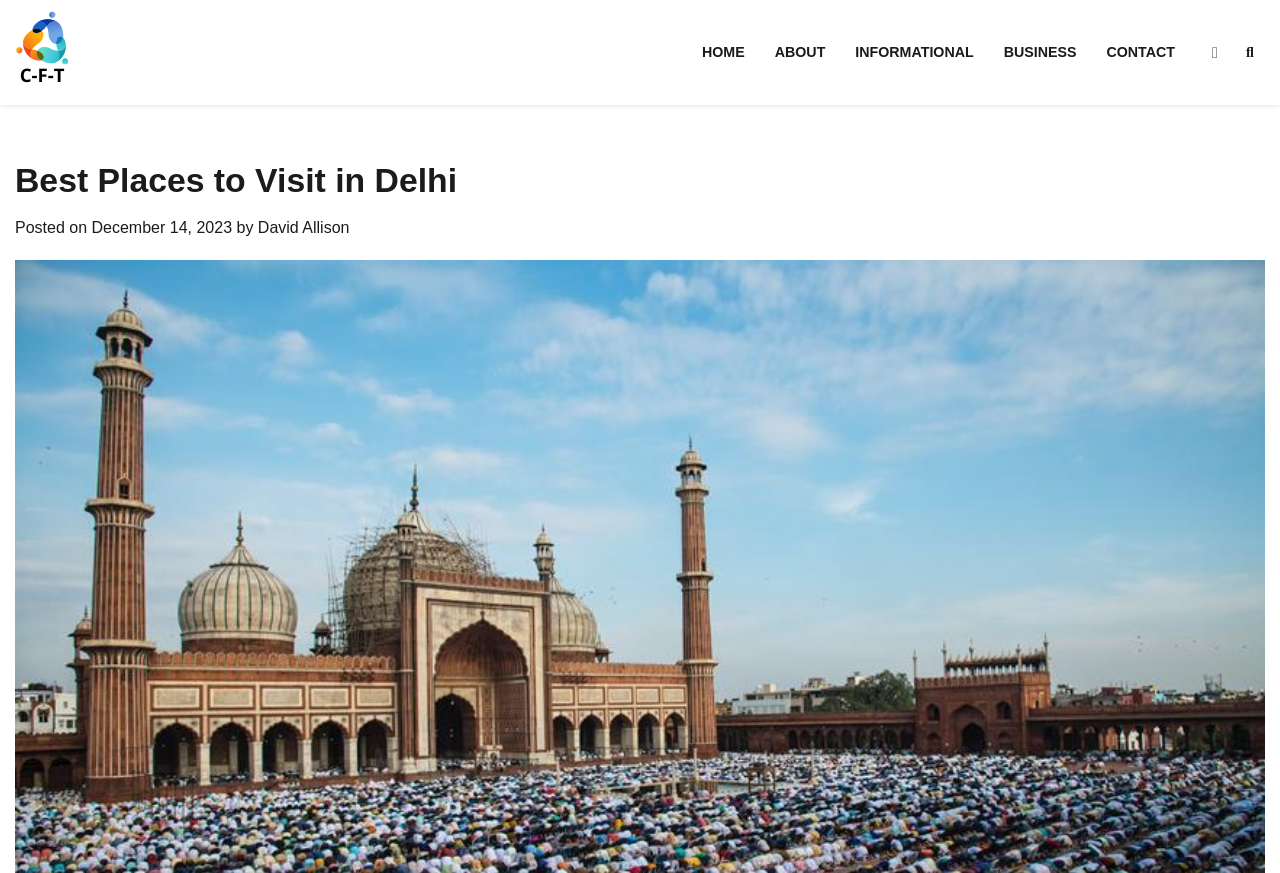Identify the bounding box coordinates of the region I need to click to complete this instruction: "go to home page".

[0.537, 0.031, 0.594, 0.09]